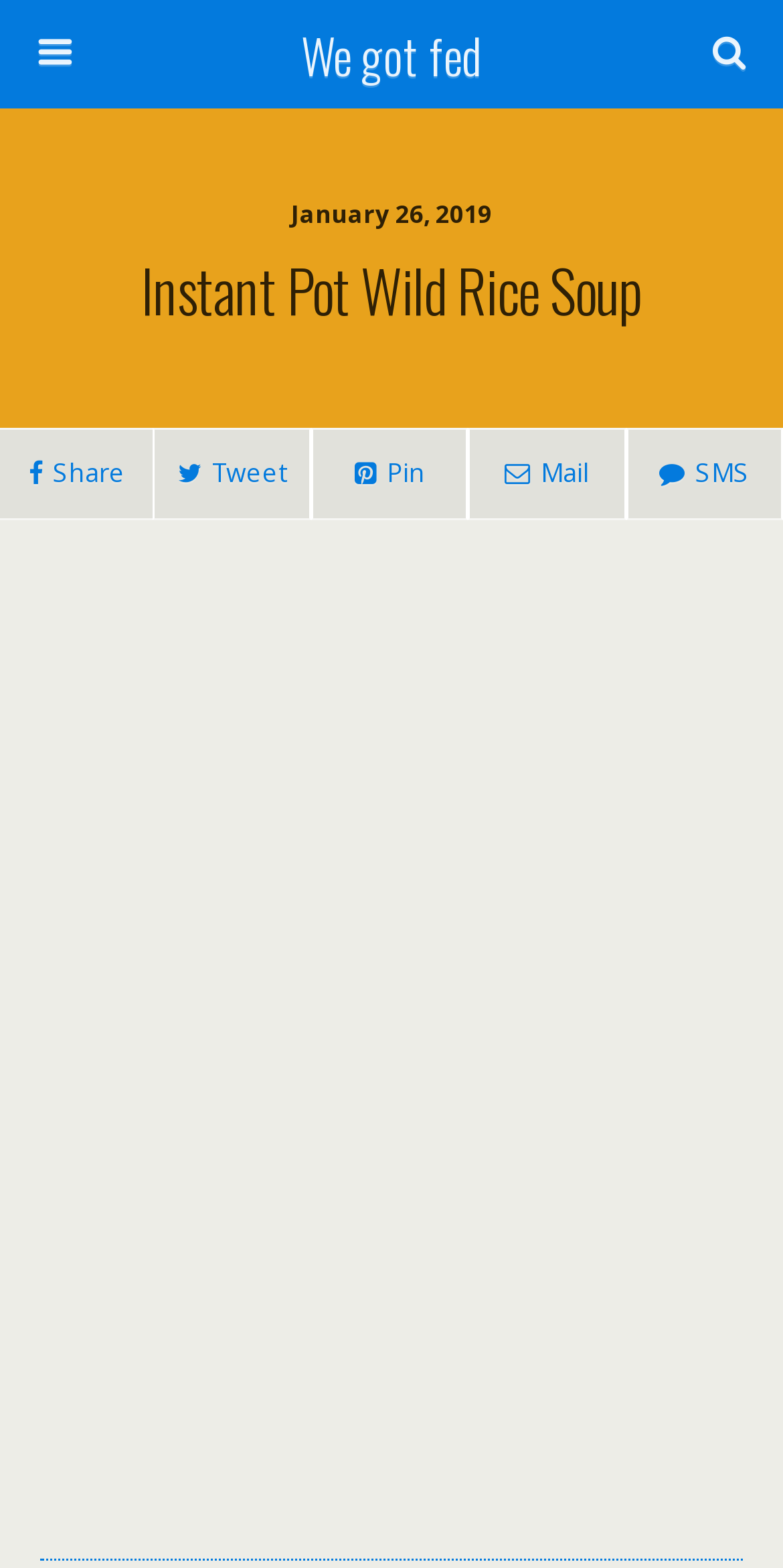What is the position of the image on the webpage?
Please look at the screenshot and answer using one word or phrase.

Below the middle